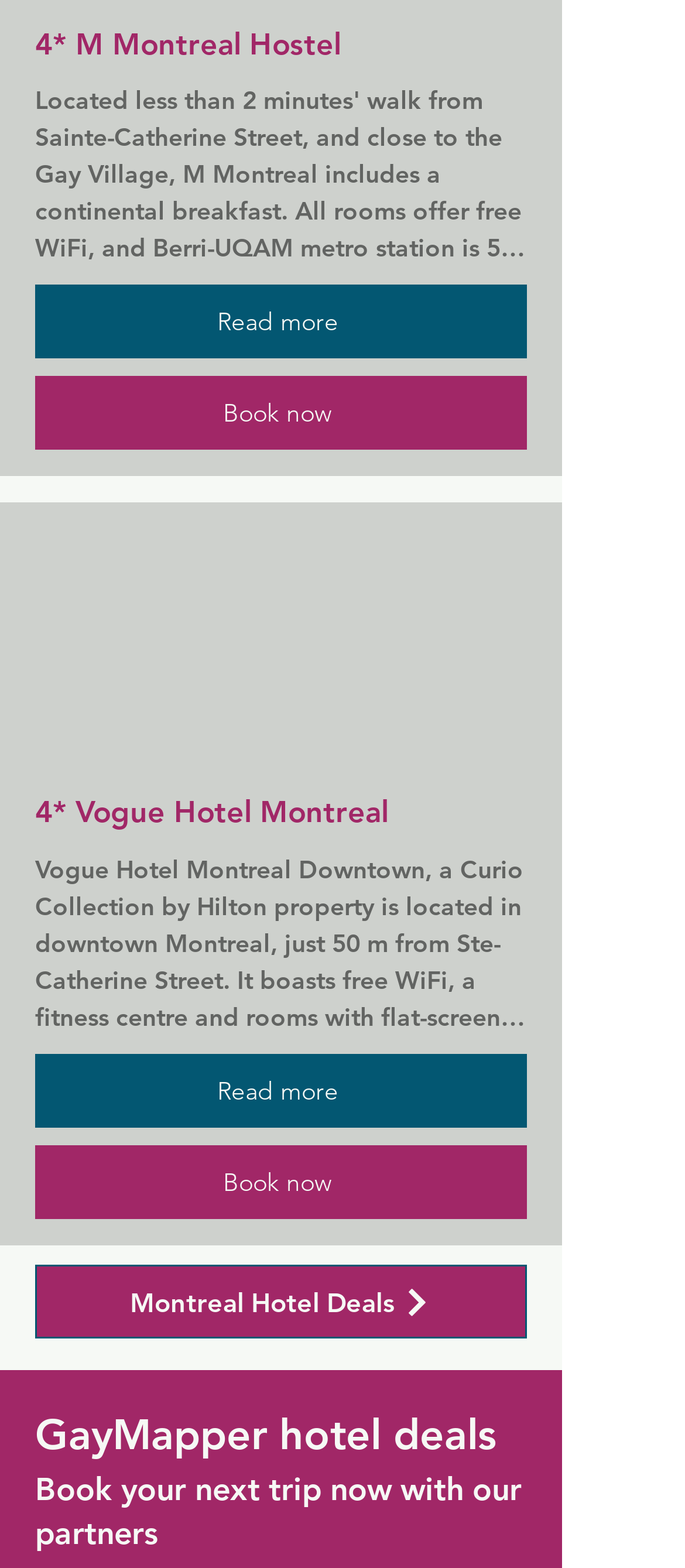Locate the bounding box coordinates of the UI element described by: "Book now". The bounding box coordinates should consist of four float numbers between 0 and 1, i.e., [left, top, right, bottom].

[0.051, 0.24, 0.769, 0.287]